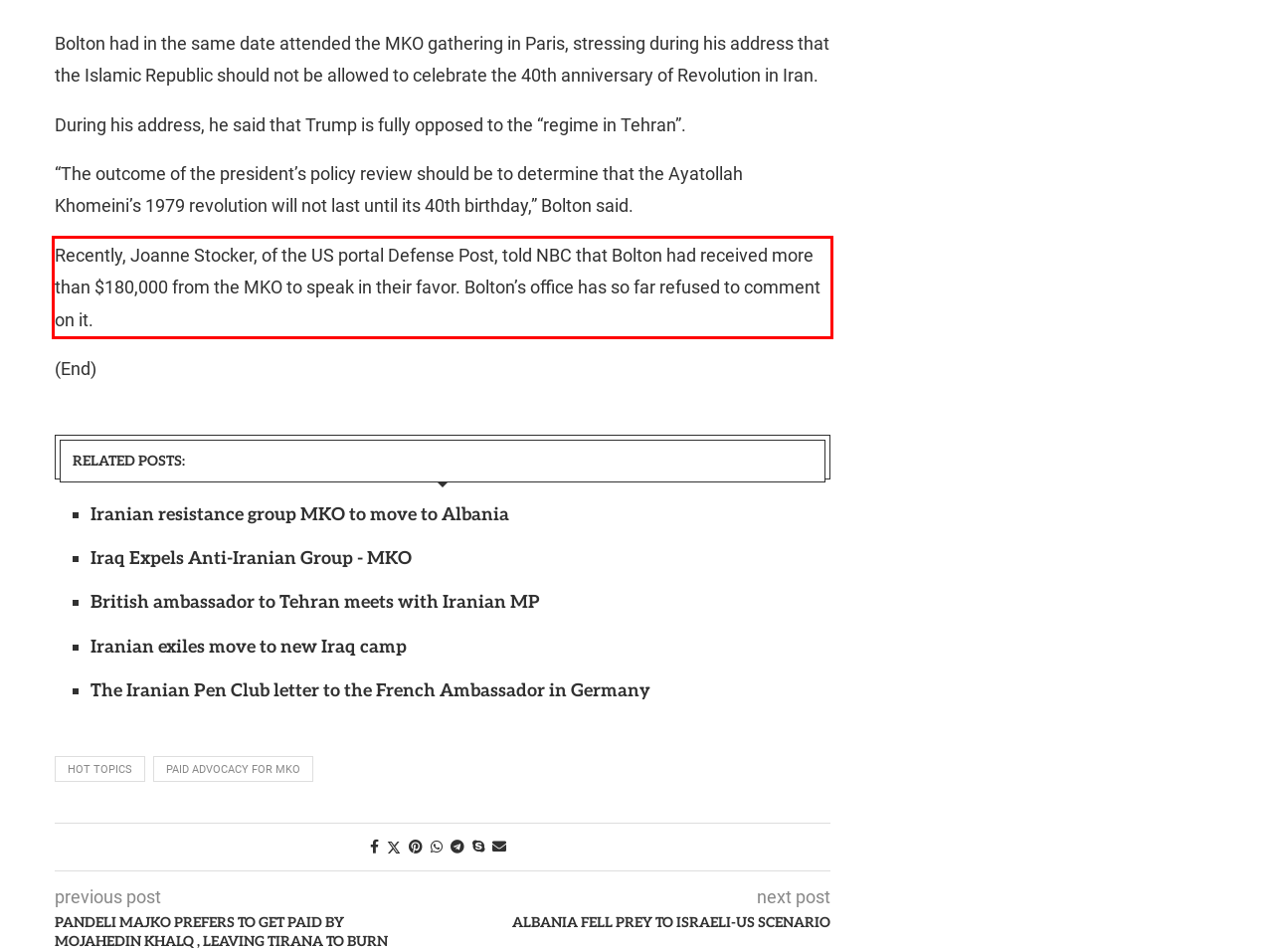Examine the webpage screenshot and use OCR to obtain the text inside the red bounding box.

Recently, Joanne Stocker, of the US portal Defense Post, told NBC that Bolton had received more than $180,000 from the MKO to speak in their favor. Bolton’s office has so far refused to comment on it.